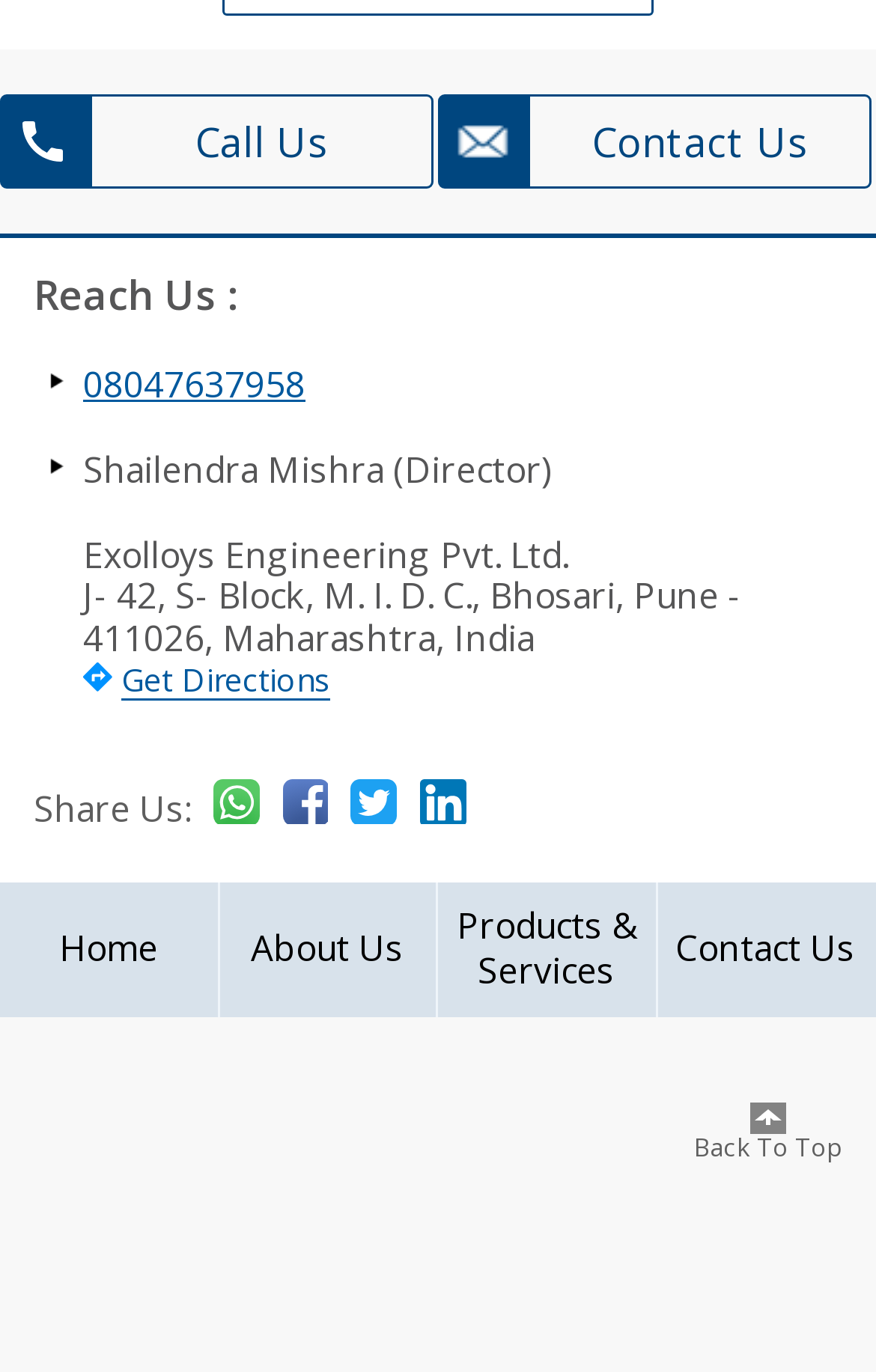Using the provided element description "Home", determine the bounding box coordinates of the UI element.

[0.0, 0.57, 0.247, 0.635]